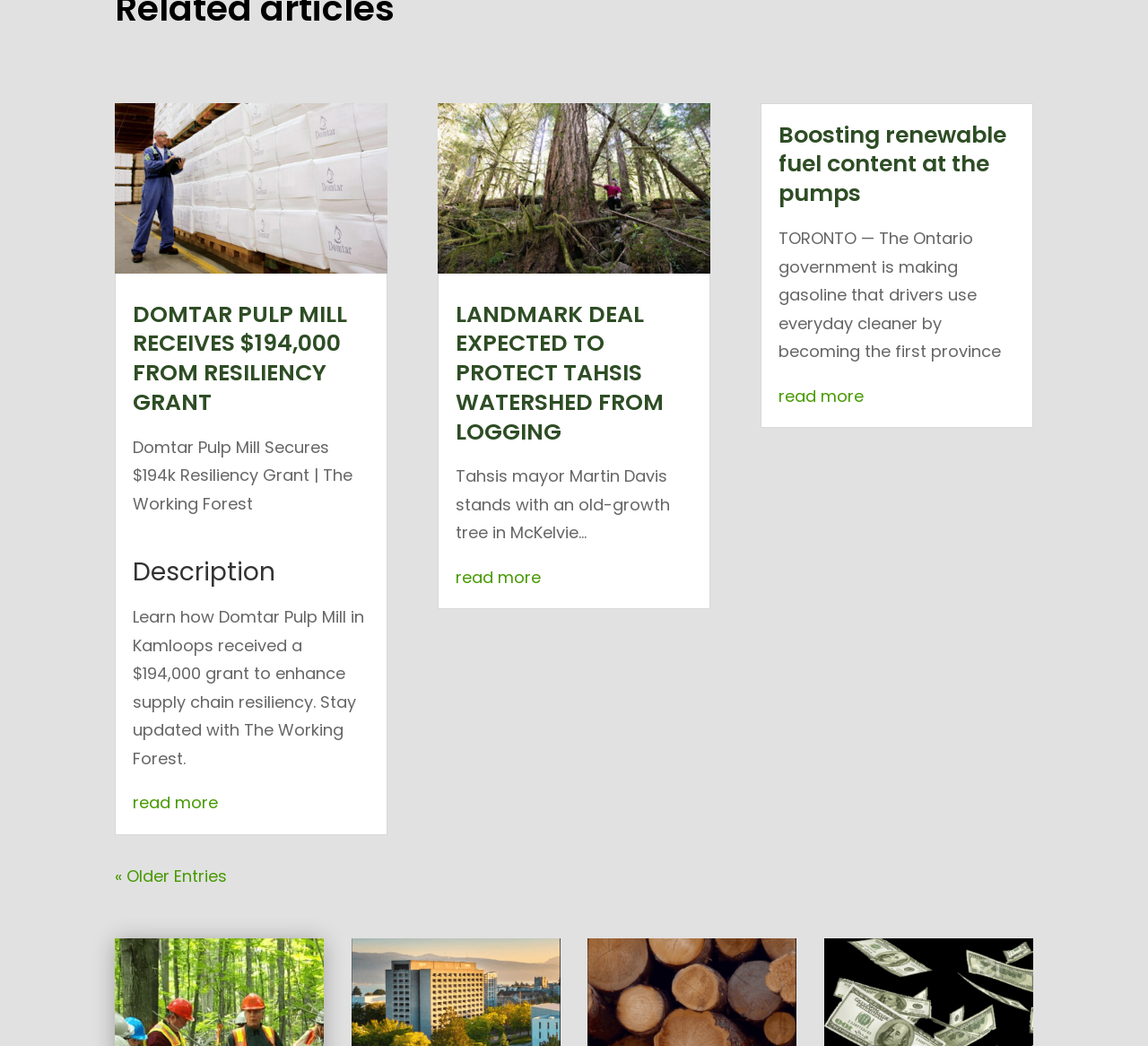Respond to the following question with a brief word or phrase:
How many articles are on this webpage?

3